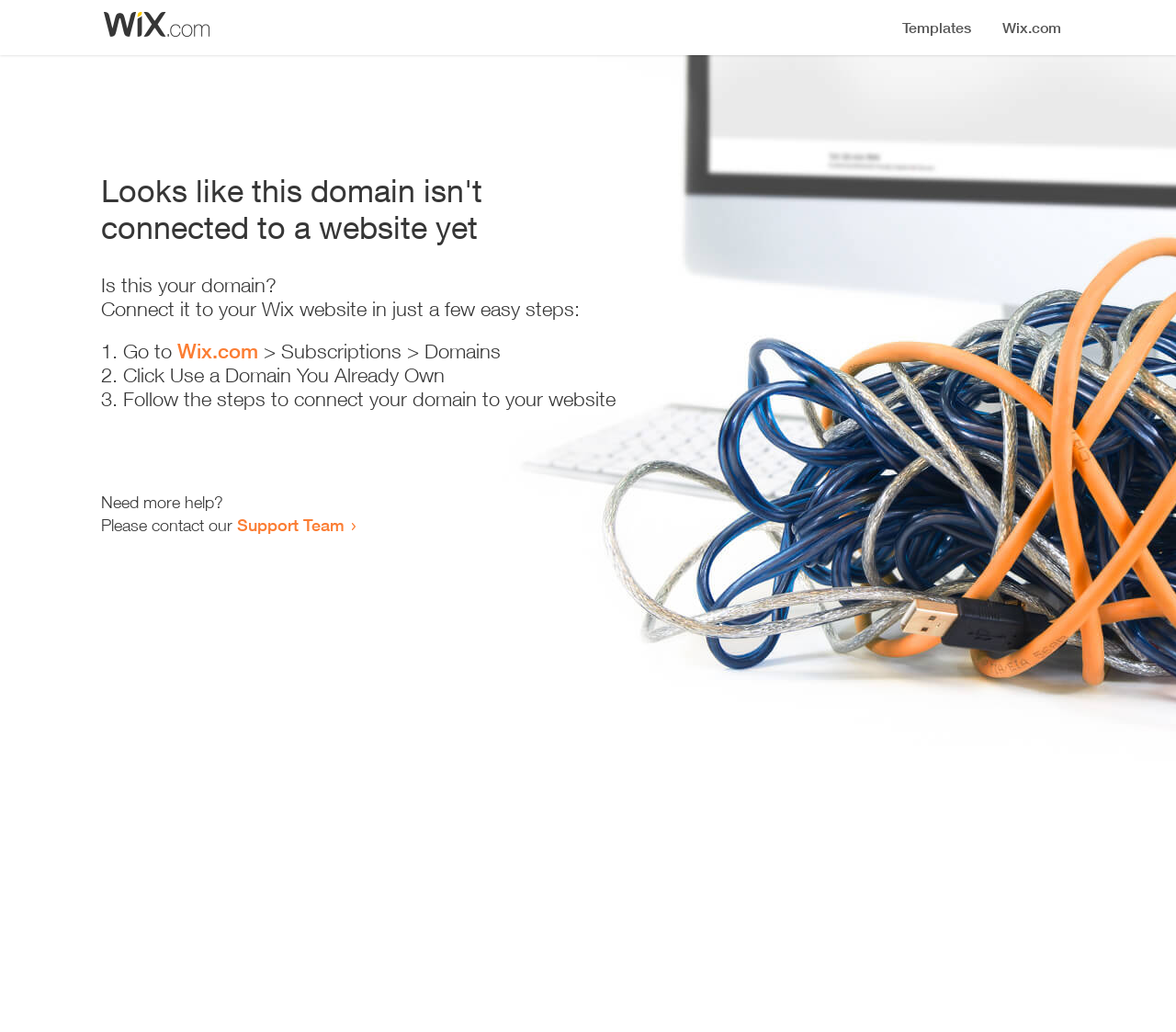Utilize the details in the image to thoroughly answer the following question: What is the current status of the domain?

Based on the heading 'Looks like this domain isn't connected to a website yet', it is clear that the domain is not currently connected to a website.